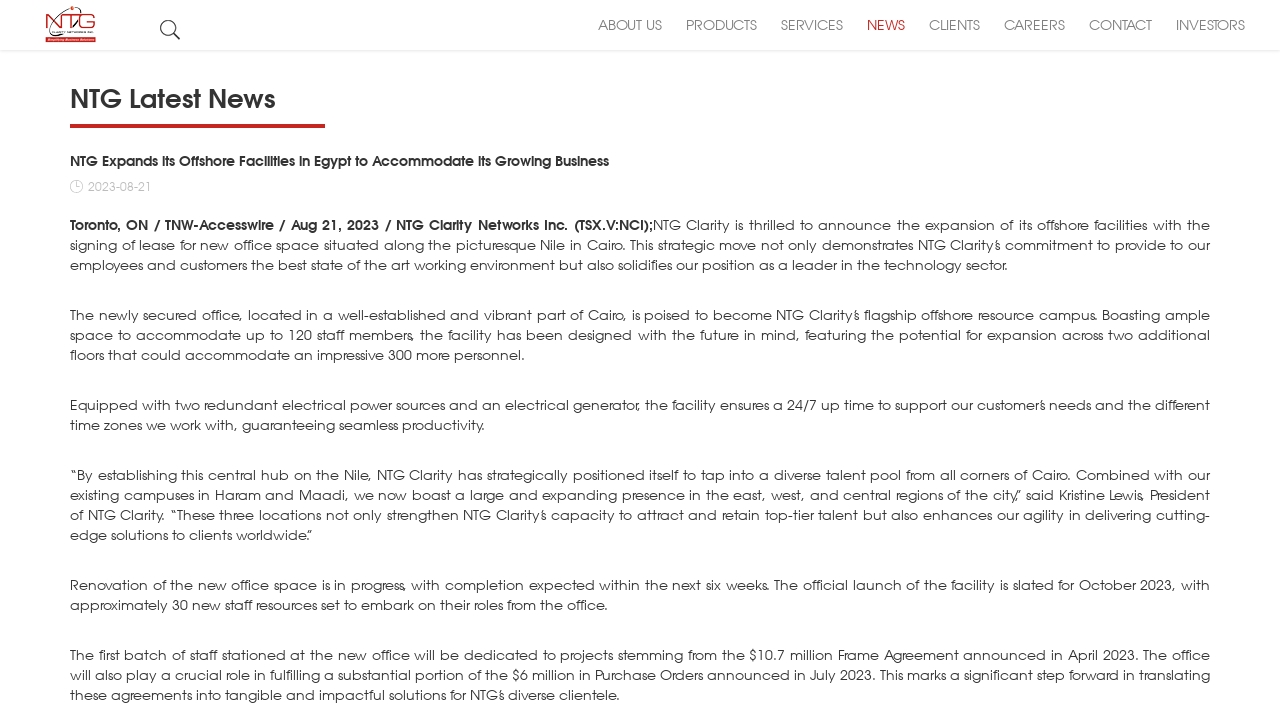Based on the image, provide a detailed response to the question:
What is the expected completion date of the new office renovation?

I found the answer by reading the text and finding the sentence 'Renovation of the new office space is in progress, with completion expected within the next six weeks.' which explicitly mentions the expected completion date.